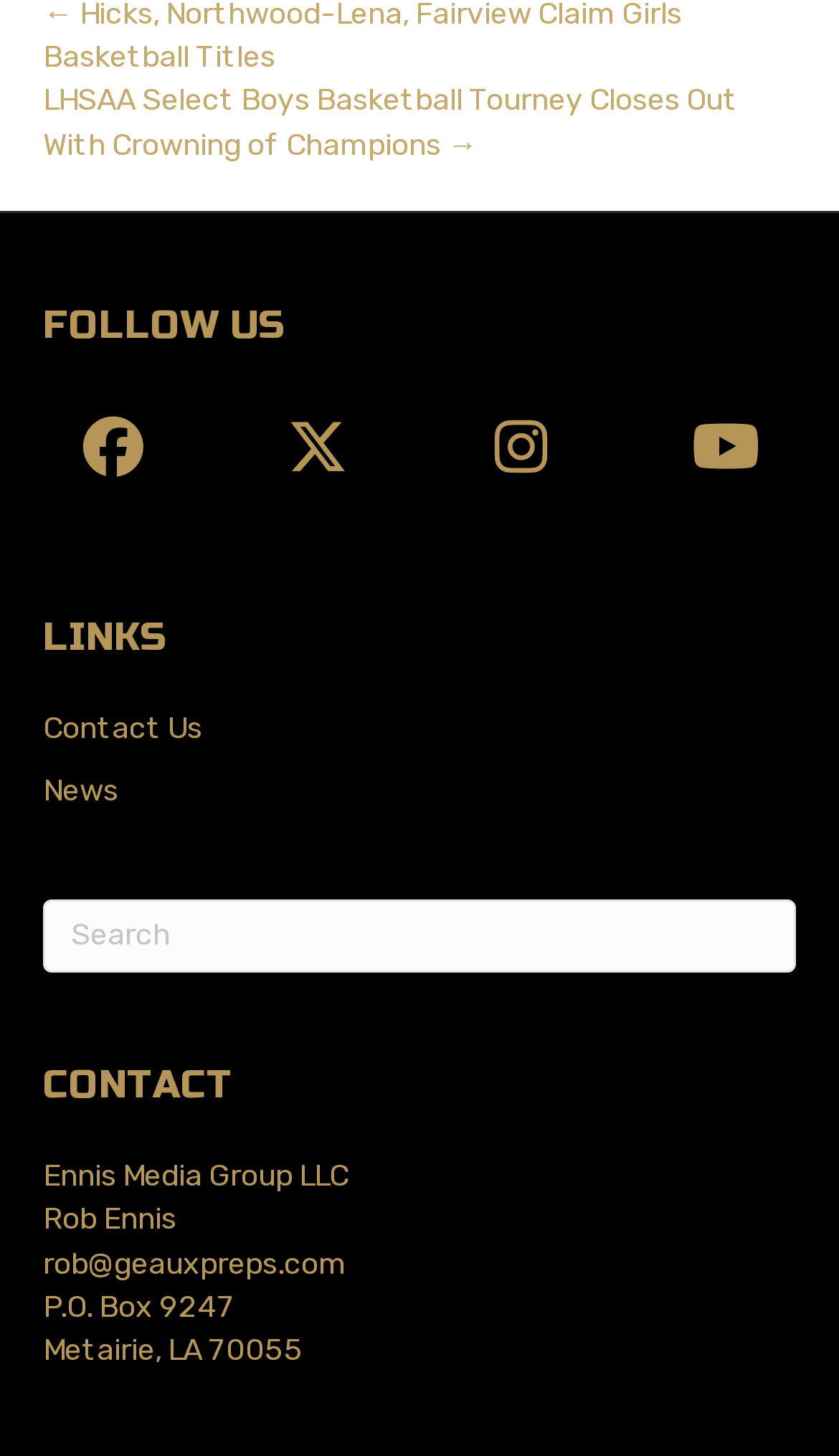Provide a single word or phrase to answer the given question: 
What is the name of the media group?

Ennis Media Group LLC